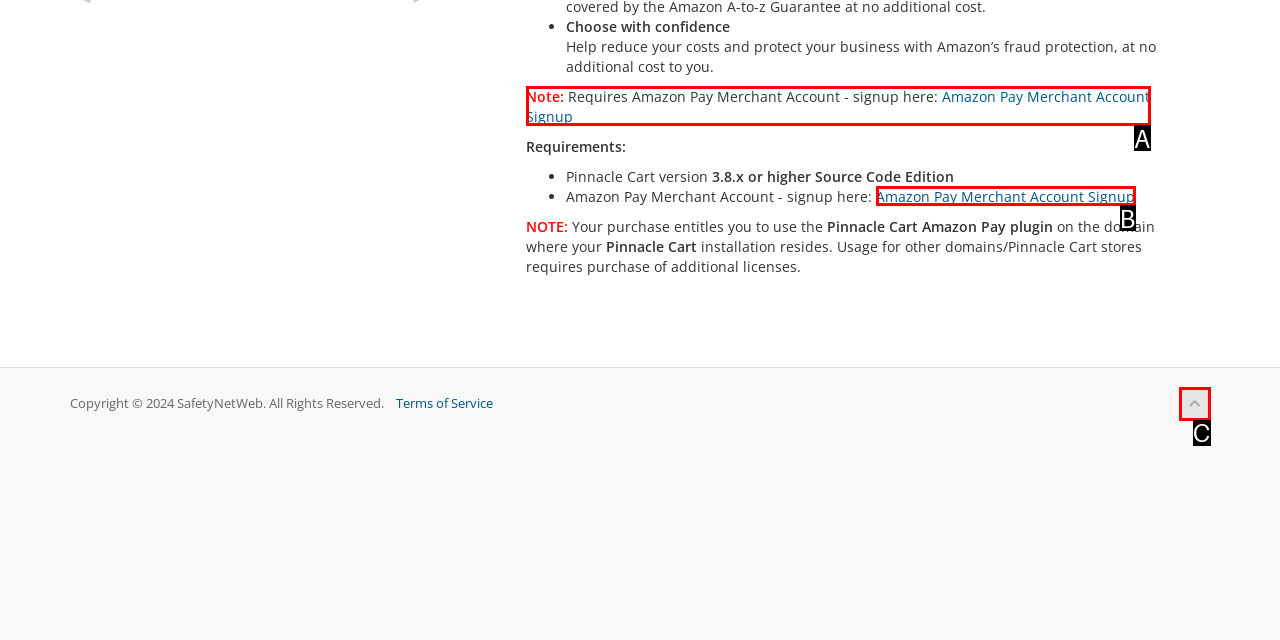Find the HTML element that matches the description: Amazon Pay Merchant Account Signup. Answer using the letter of the best match from the available choices.

A